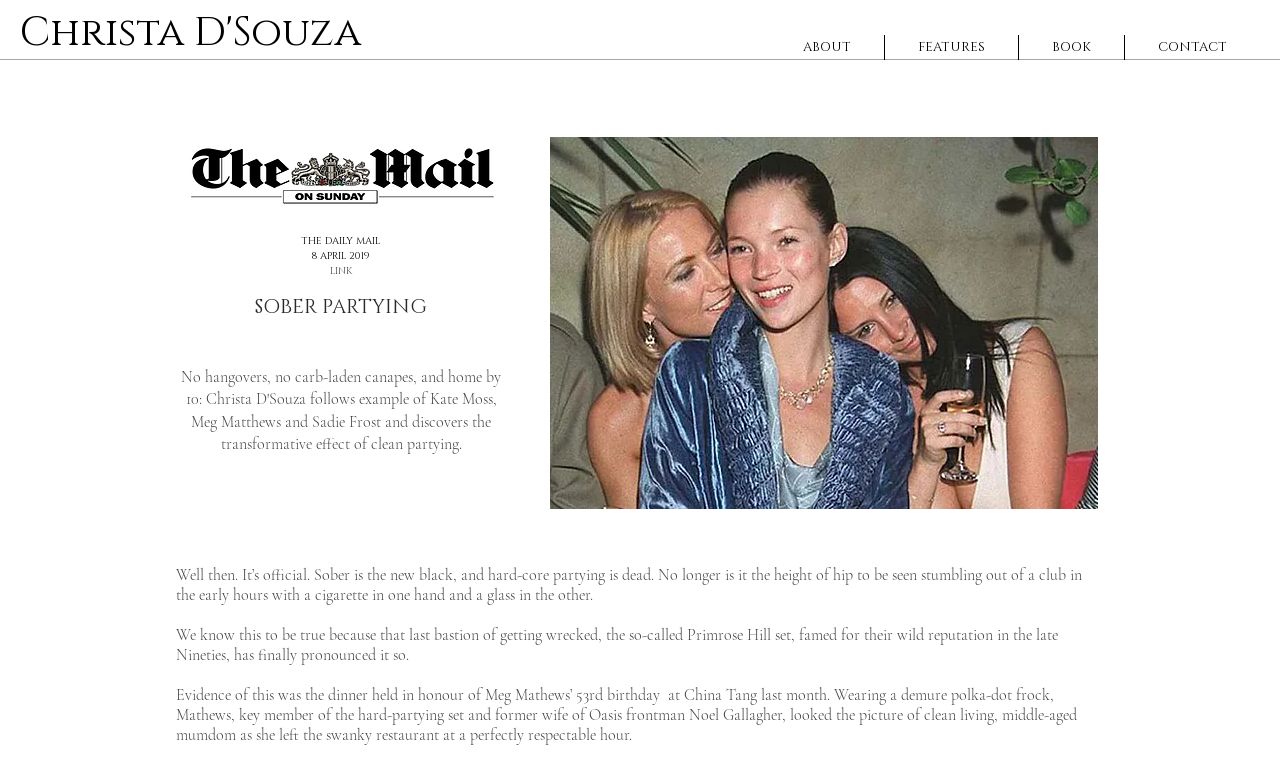Who is the author of this article?
Craft a detailed and extensive response to the question.

The author of this article is Christa D'Souza, which can be determined by looking at the heading element with the text 'Christa D'Souza' at the top of the page.